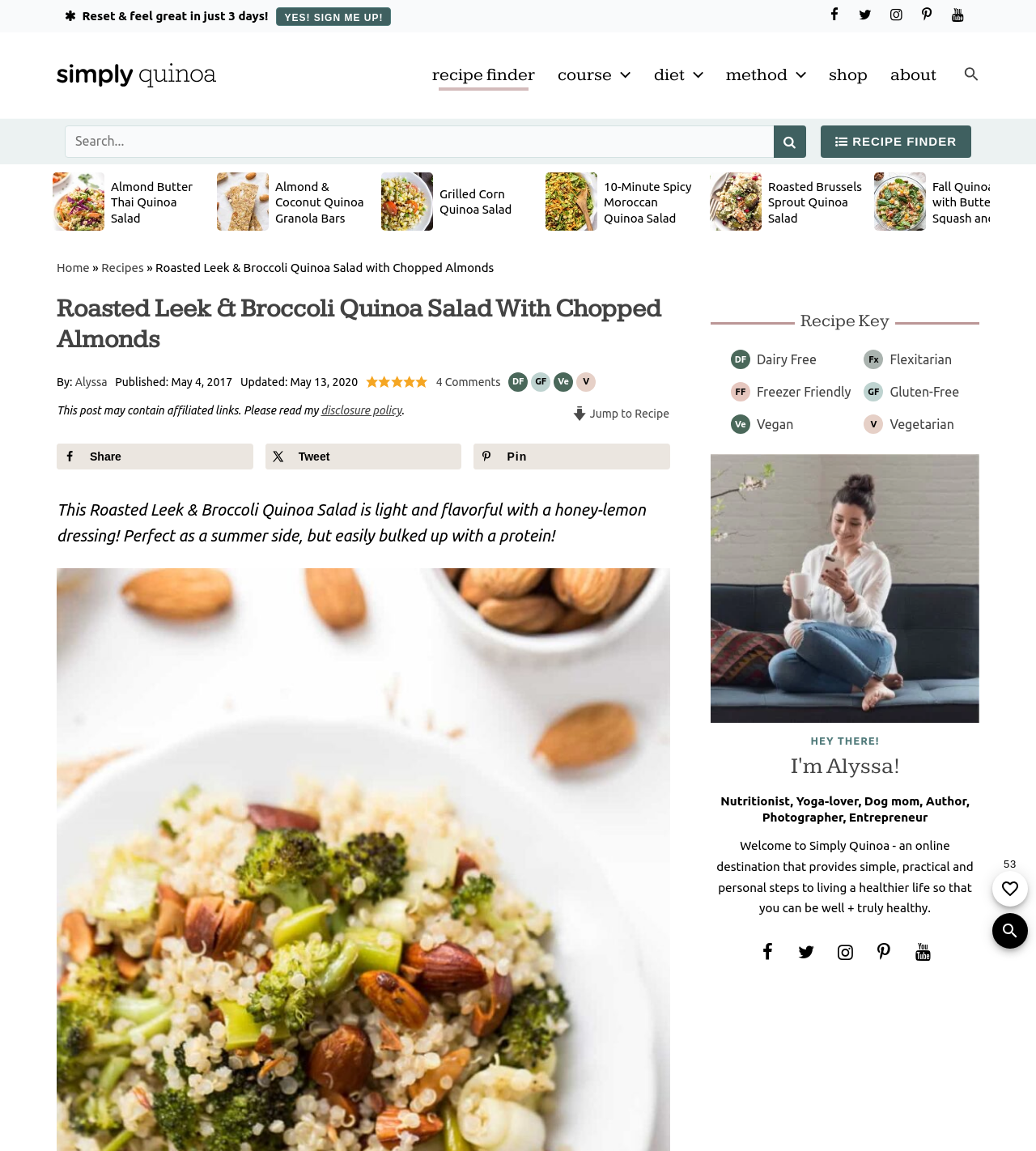How many social media links are in the header?
Can you offer a detailed and complete answer to this question?

I counted the number of social media links in the header by looking at the links labeled 'Facebook', 'Twitter', 'Instagram', 'Pinterest', and 'Youtube'.